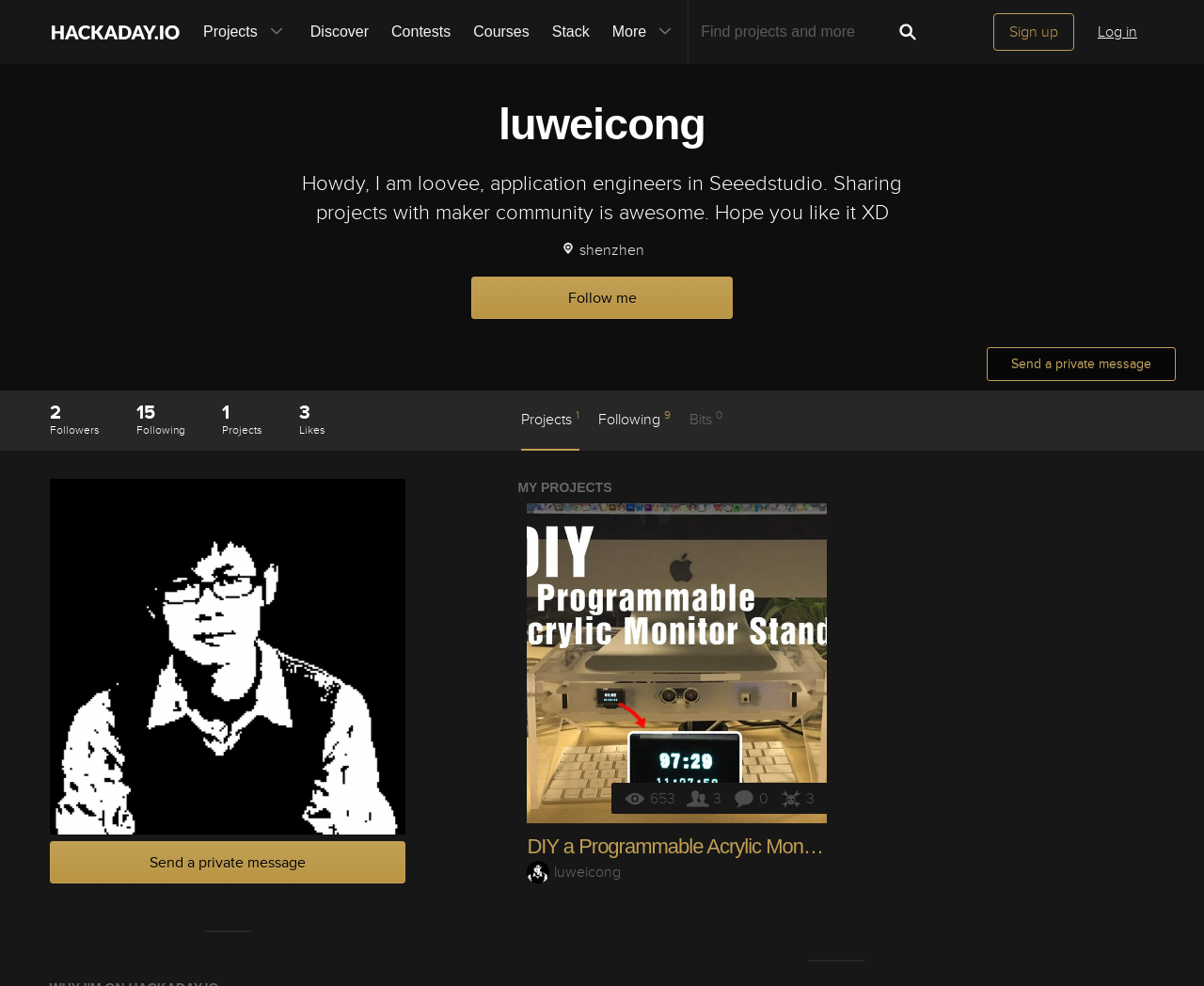Find and provide the bounding box coordinates for the UI element described here: "2 Followers". The coordinates should be given as four float numbers between 0 and 1: [left, top, right, bottom].

[0.041, 0.405, 0.082, 0.445]